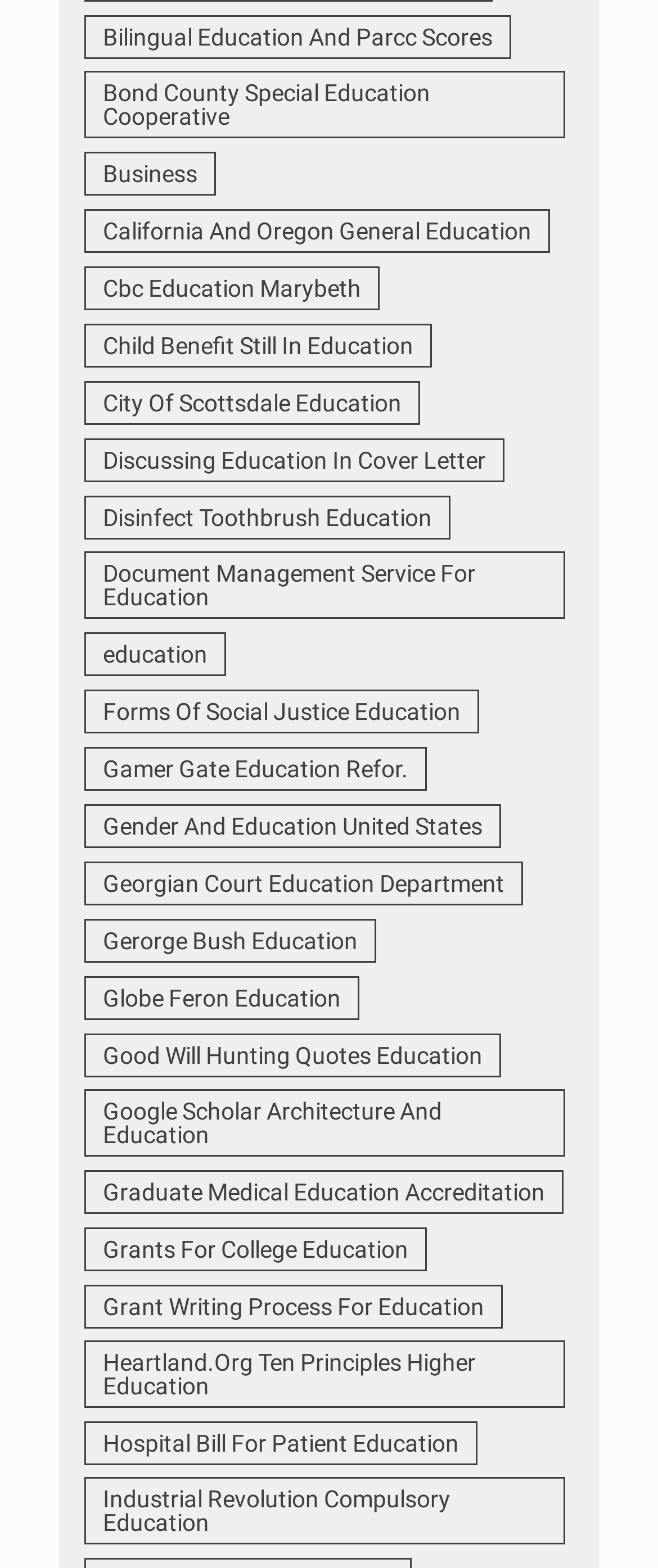Find the bounding box coordinates of the element to click in order to complete this instruction: "Read about California And Oregon General Education". The bounding box coordinates must be four float numbers between 0 and 1, denoted as [left, top, right, bottom].

[0.128, 0.133, 0.836, 0.161]